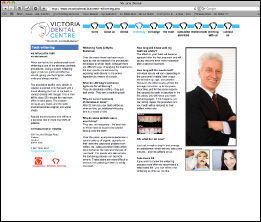Answer the question using only a single word or phrase: 
What is the overall design style of the webpage?

Clean and user-friendly